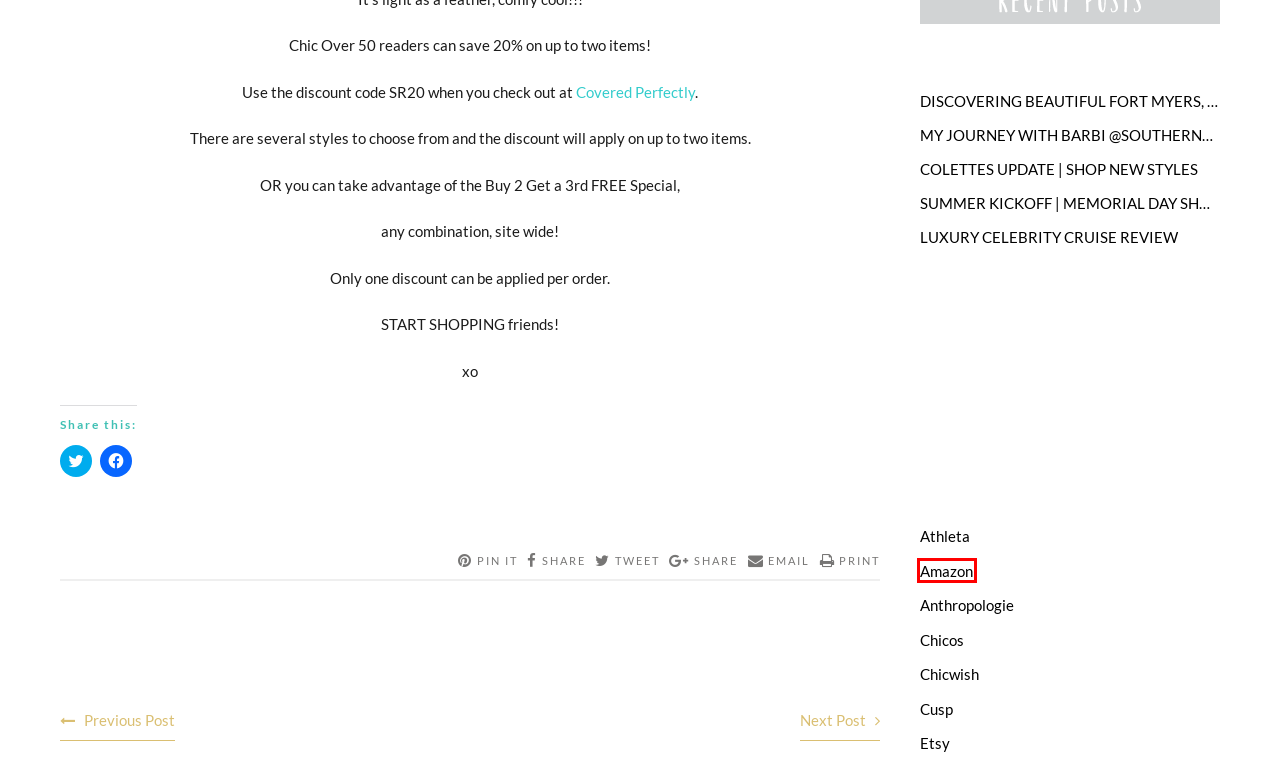You have a screenshot of a webpage with an element surrounded by a red bounding box. Choose the webpage description that best describes the new page after clicking the element inside the red bounding box. Here are the candidates:
A. MY JOURNEY WITH BARBI @SOUTHERNBLONDECHIC - Chic Over 50
B. Having Some Fun - Chic Over 50
C. Amazon.com: Online Shopping for Electronics, Apparel, Computers, Books, DVDs & more
D. https://www.etsy.com/
E. https://www.chicwish.com/
F. Women's Skirts | Designed for Mature Women
 – Covered Perfectly
G. Anthropologie
H. COLETTES UPDATE | SHOP NEW STYLES - Chic Over 50

C